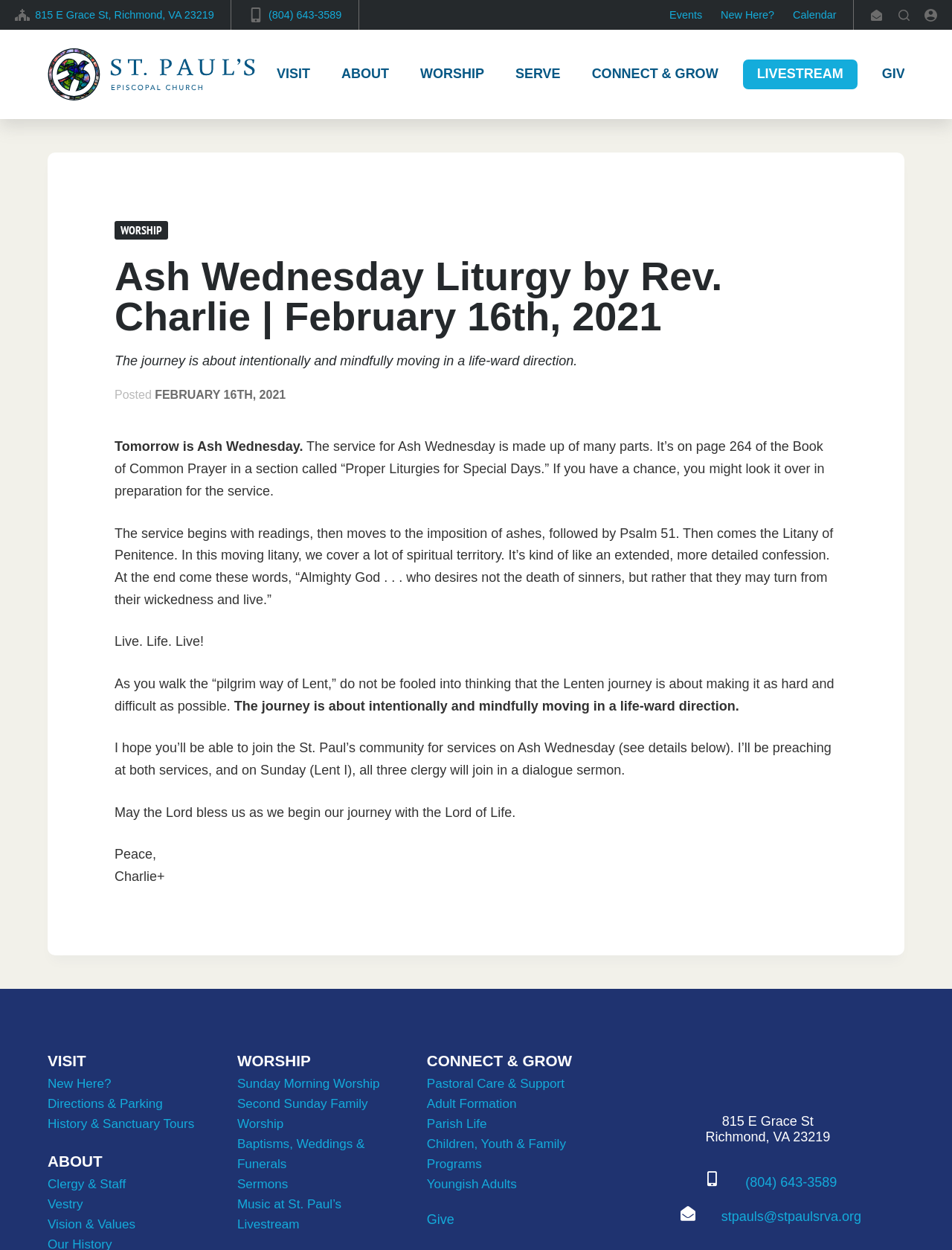How many menu items are in the 'Header Menu'?
Using the image as a reference, answer the question in detail.

I found the number of menu items by looking at the top of the webpage, where the 'Header Menu' is located. I counted the number of menu items, and there are 7 items: 'Events', 'New Here?', 'Calendar', '', 'VISIT', 'ABOUT', and 'WORSHIP'.